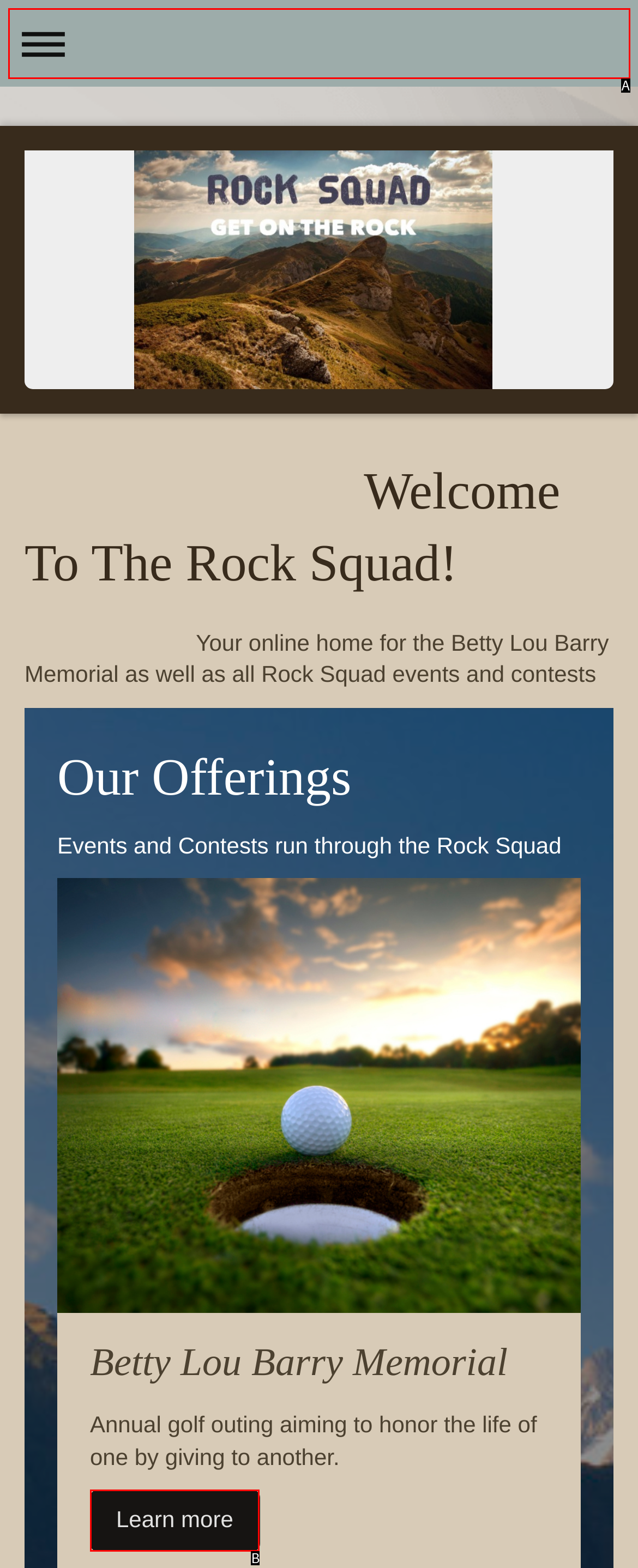Using the provided description: Learn more, select the most fitting option and return its letter directly from the choices.

B